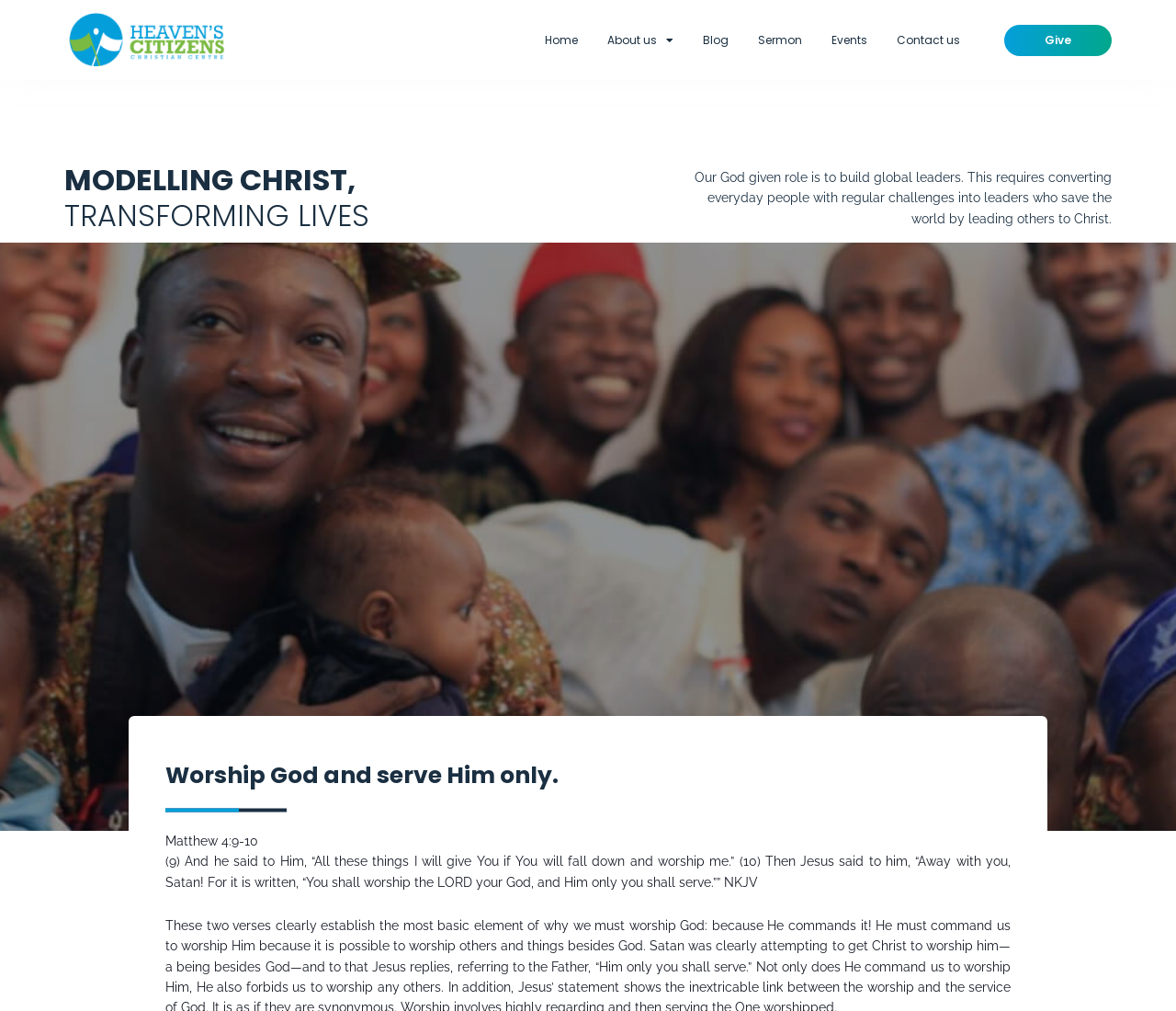Please provide a comprehensive response to the question based on the details in the image: What is the Bible verse being referenced?

The Bible verse being referenced can be found in the StaticText element, which states 'Matthew 4:9-10'. This verse is then quoted in the subsequent StaticText elements.